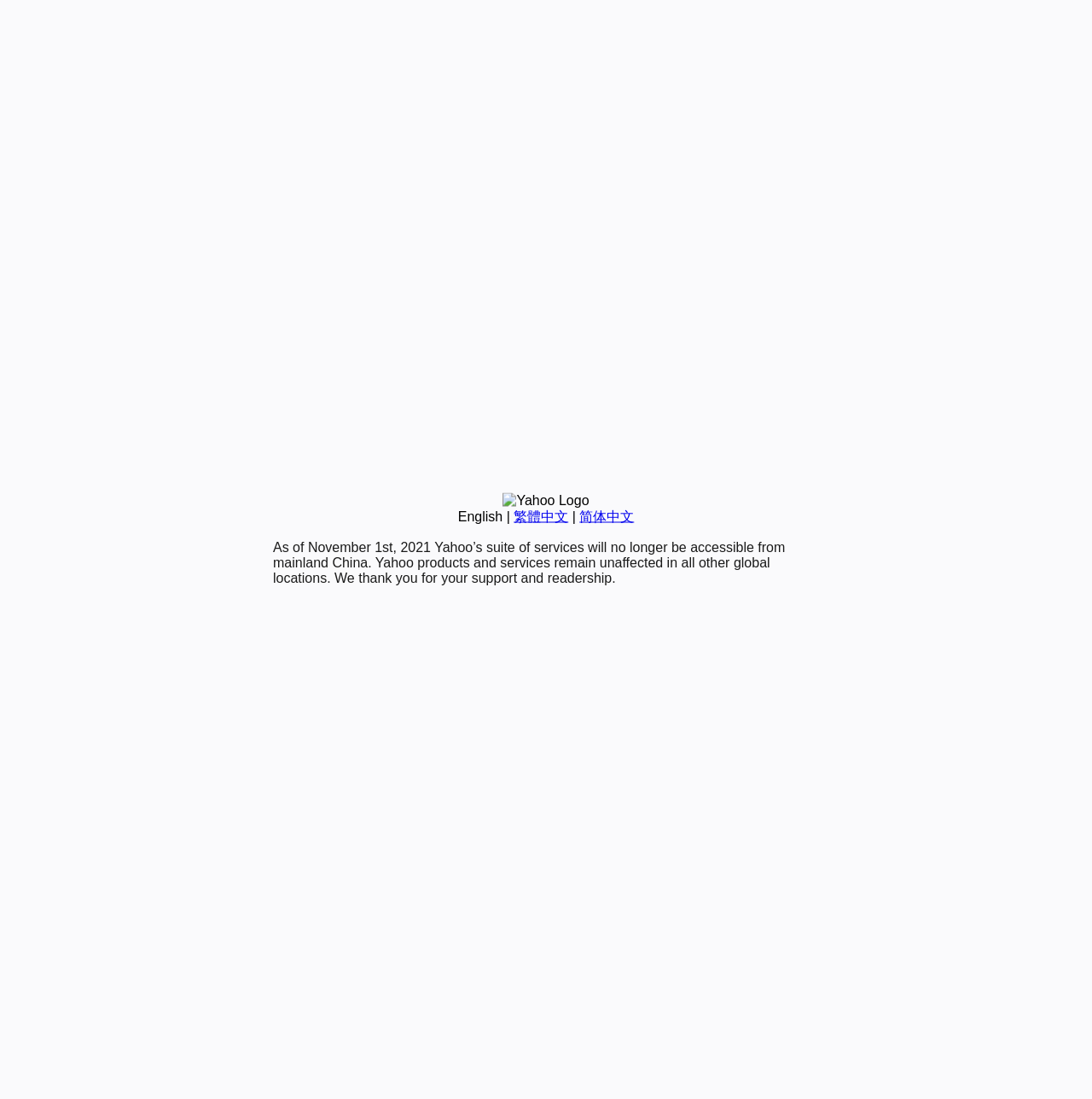For the following element description, predict the bounding box coordinates in the format (top-left x, top-left y, bottom-right x, bottom-right y). All values should be floating point numbers between 0 and 1. Description: 简体中文

[0.531, 0.463, 0.581, 0.476]